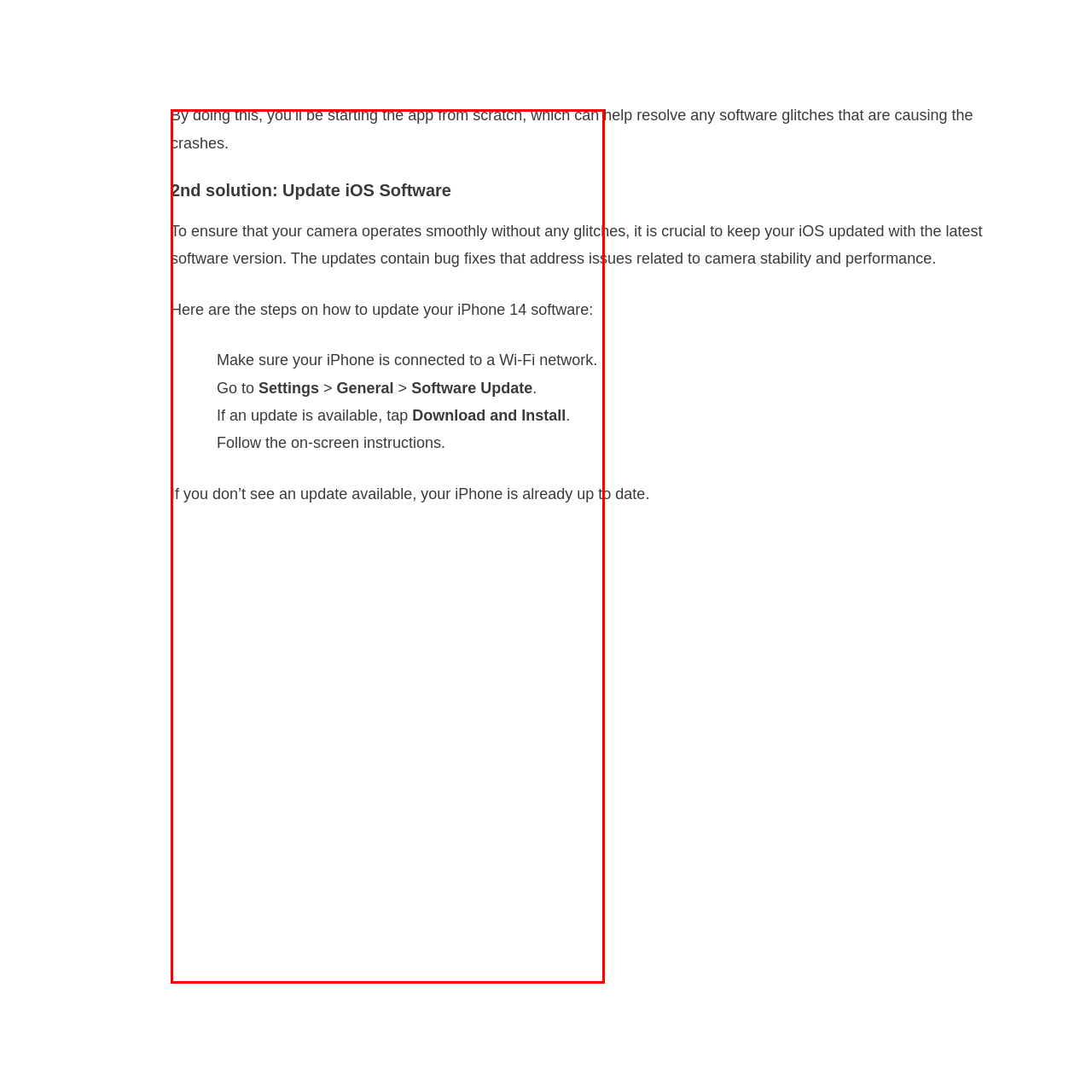View the image inside the red-bordered box and answer the given question using a single word or phrase:
What is the purpose of the provided instructions?

Troubleshooting and optimal device performance